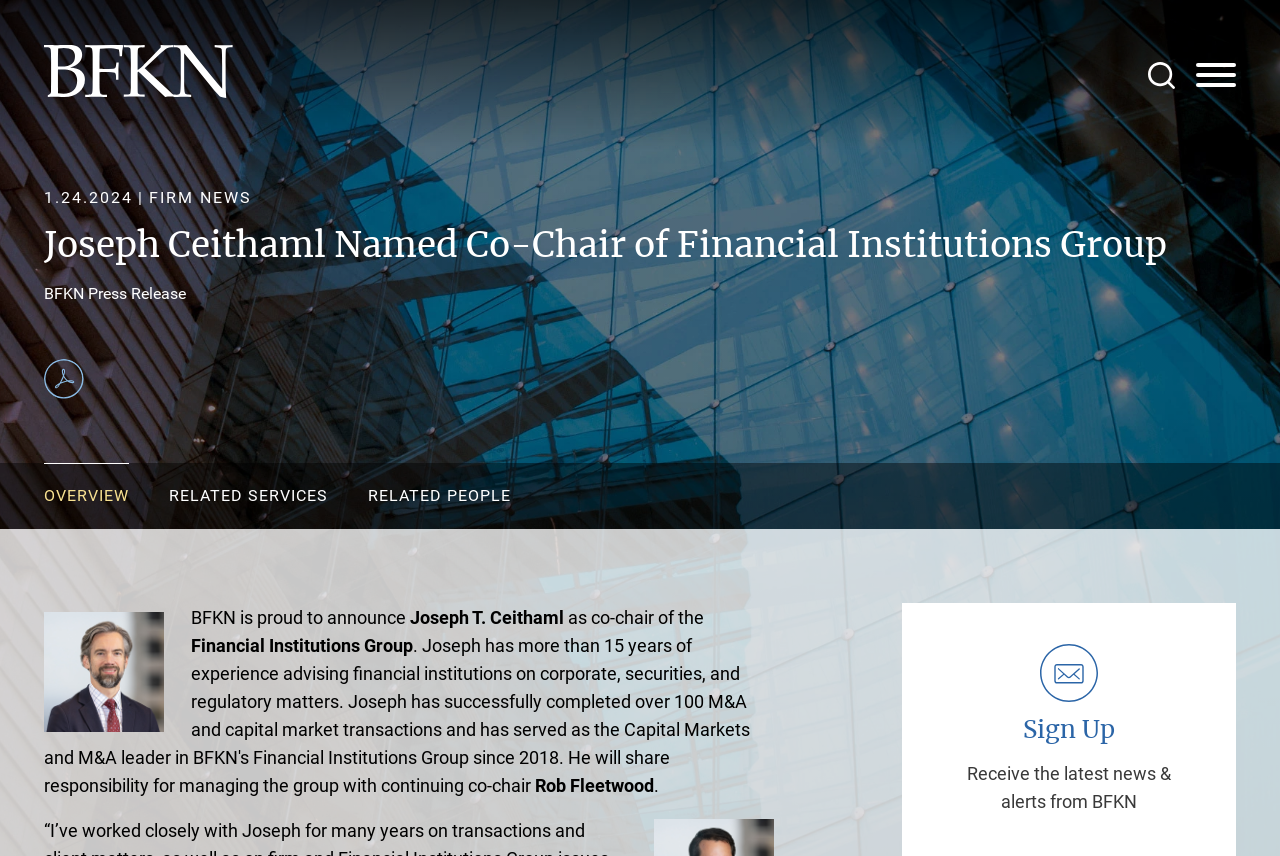Using the information in the image, could you please answer the following question in detail:
What is the date of the press release?

I found the answer by looking at the time element with the text '1.24.2024' which is located at [0.034, 0.22, 0.104, 0.242]. This text is likely the date of the press release.